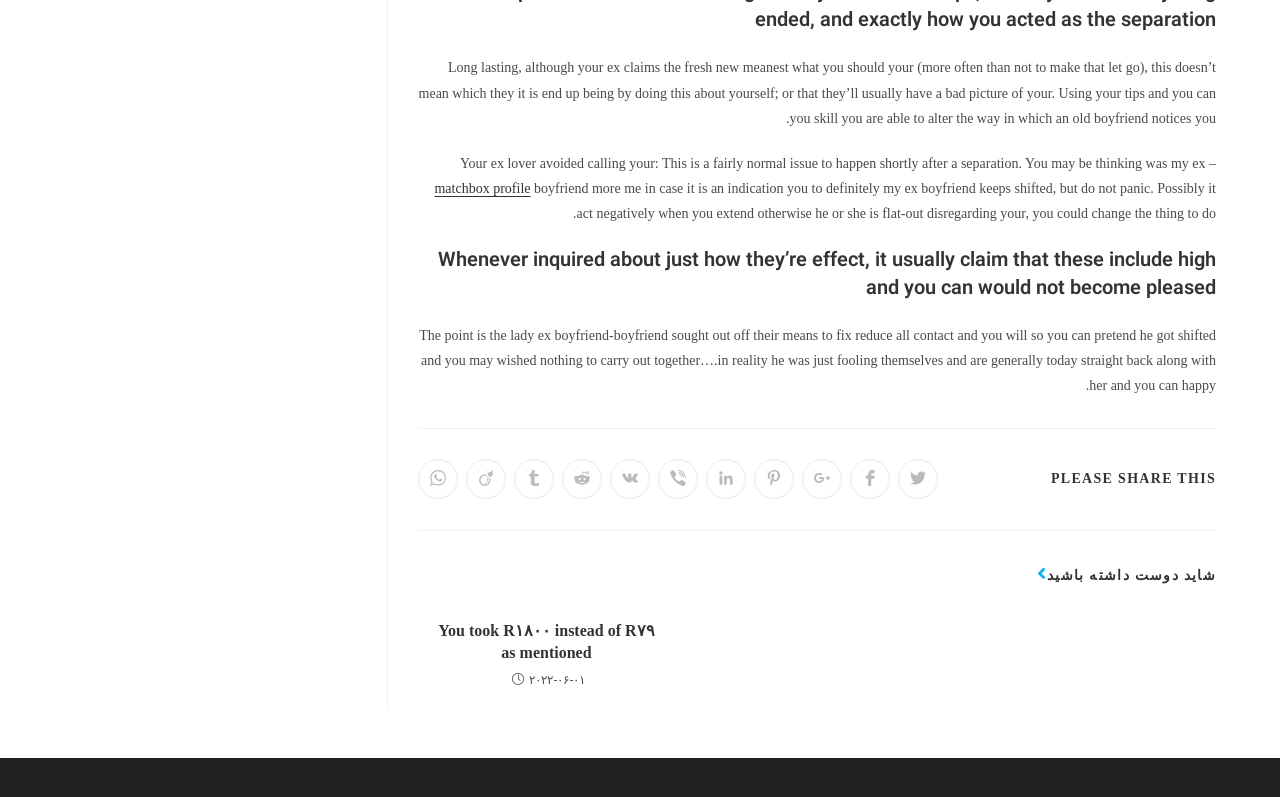Please identify the bounding box coordinates of the element's region that needs to be clicked to fulfill the following instruction: "Click on 'Share on Twitter'". The bounding box coordinates should consist of four float numbers between 0 and 1, i.e., [left, top, right, bottom].

[0.701, 0.576, 0.732, 0.626]